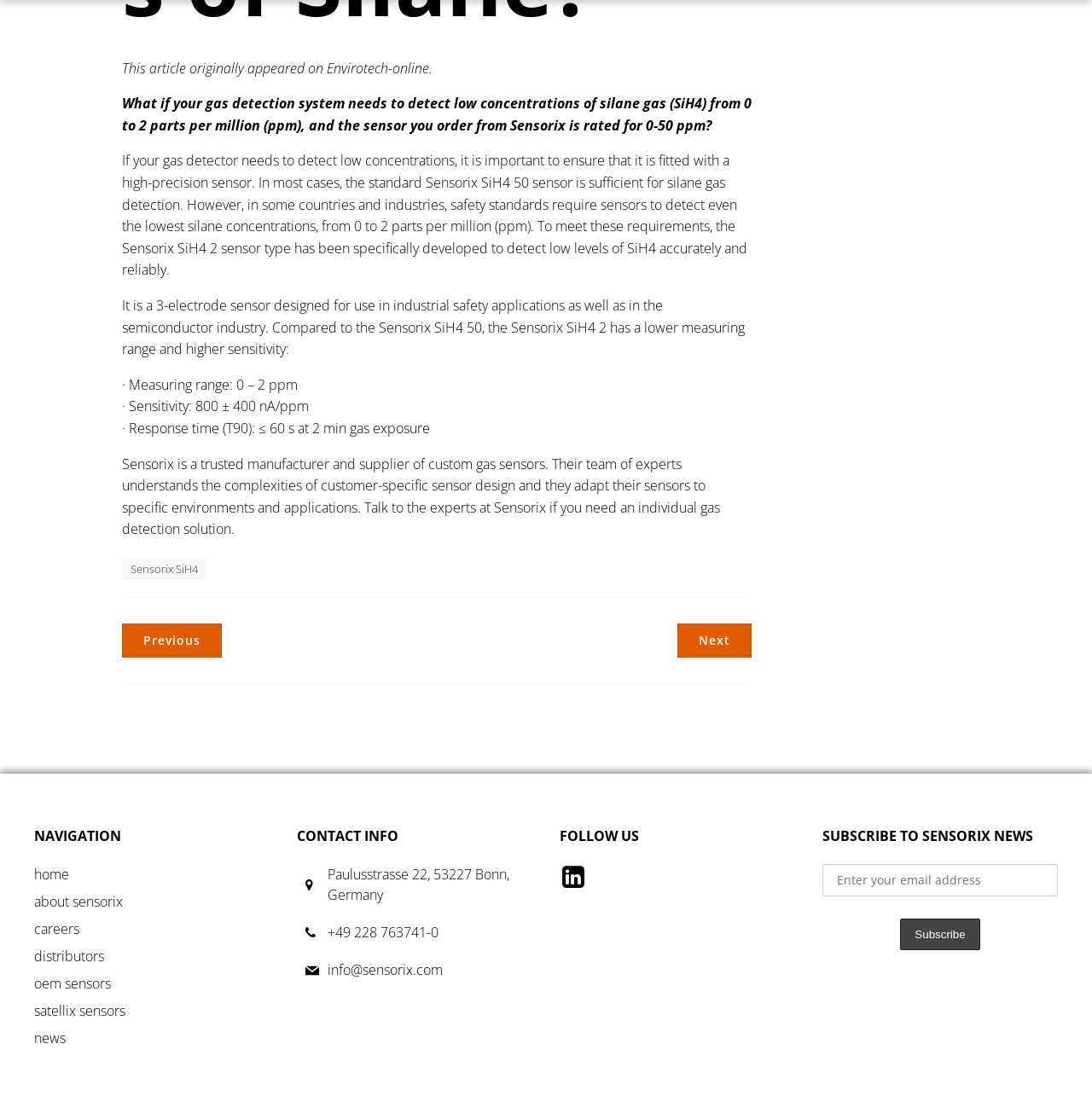What can you do with the textbox at the bottom of the webpage?
From the image, respond using a single word or phrase.

Subscribe to Sensorix news